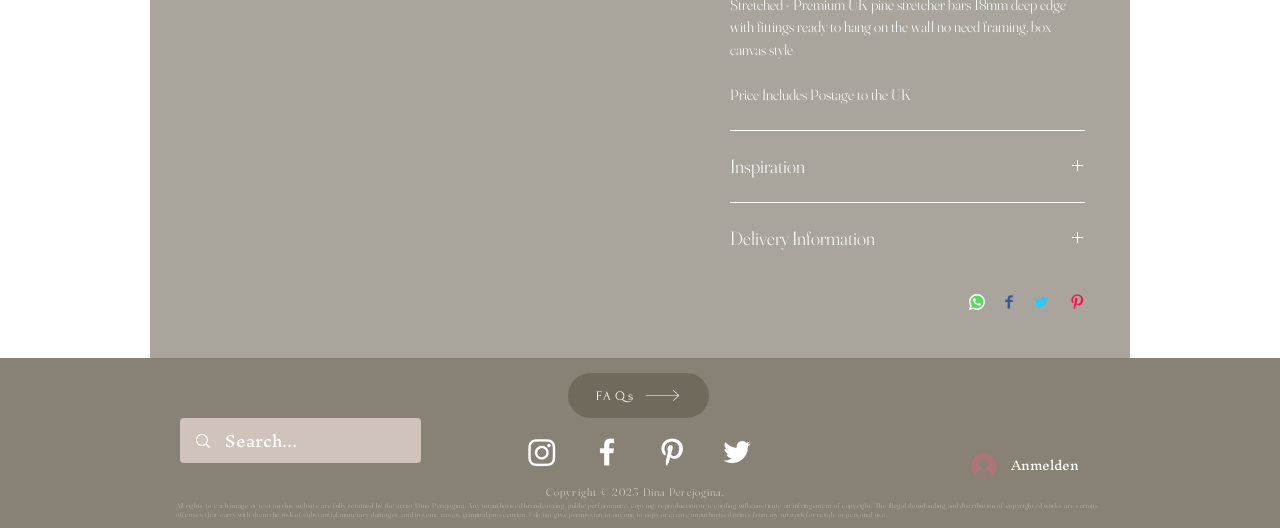Provide the bounding box coordinates of the section that needs to be clicked to accomplish the following instruction: "Subscribe to the newsletter."

None